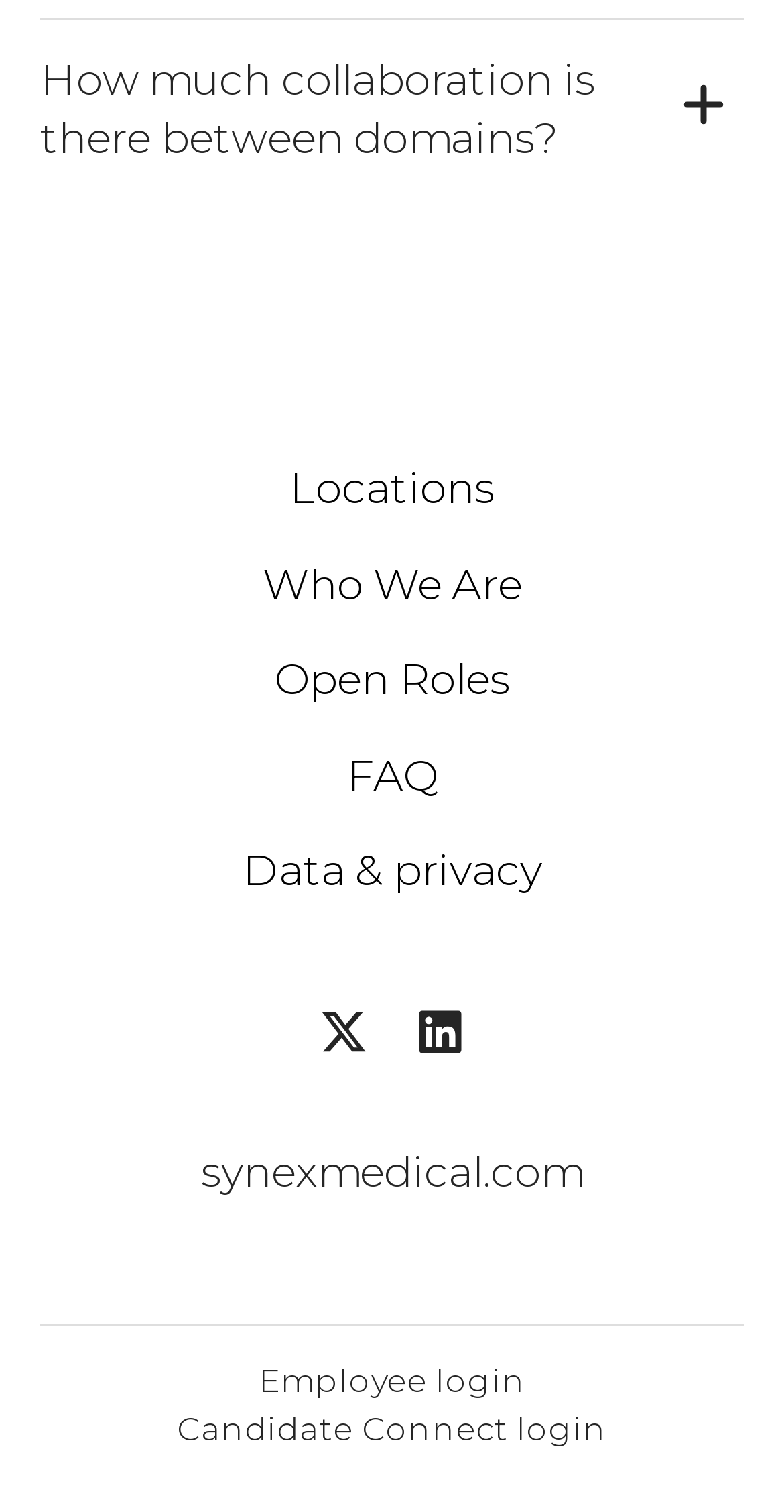What is the first link in the navigation menu?
Examine the screenshot and reply with a single word or phrase.

Locations